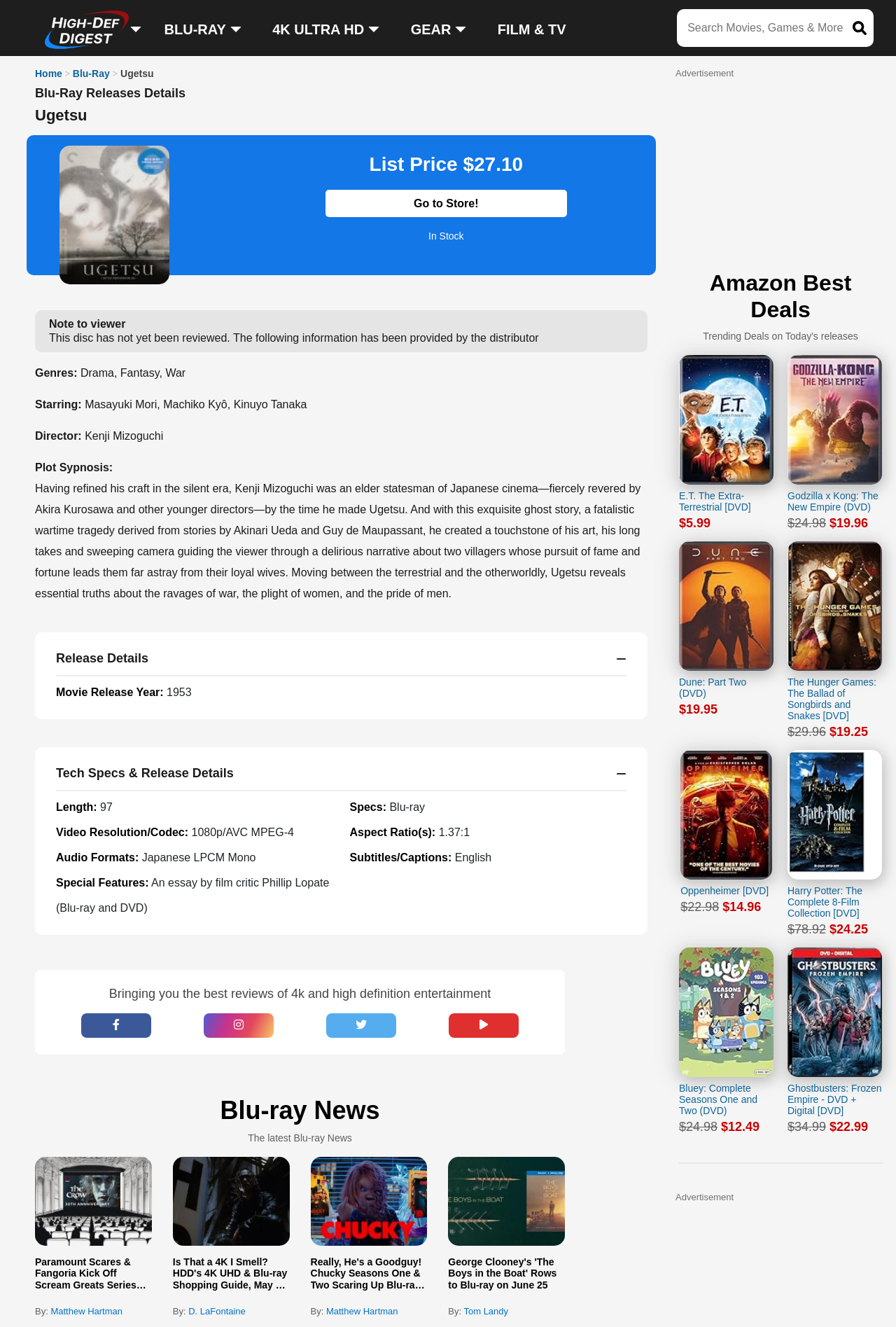Who is the director of the movie?
Answer the question with a single word or phrase, referring to the image.

Kenji Mizoguchi